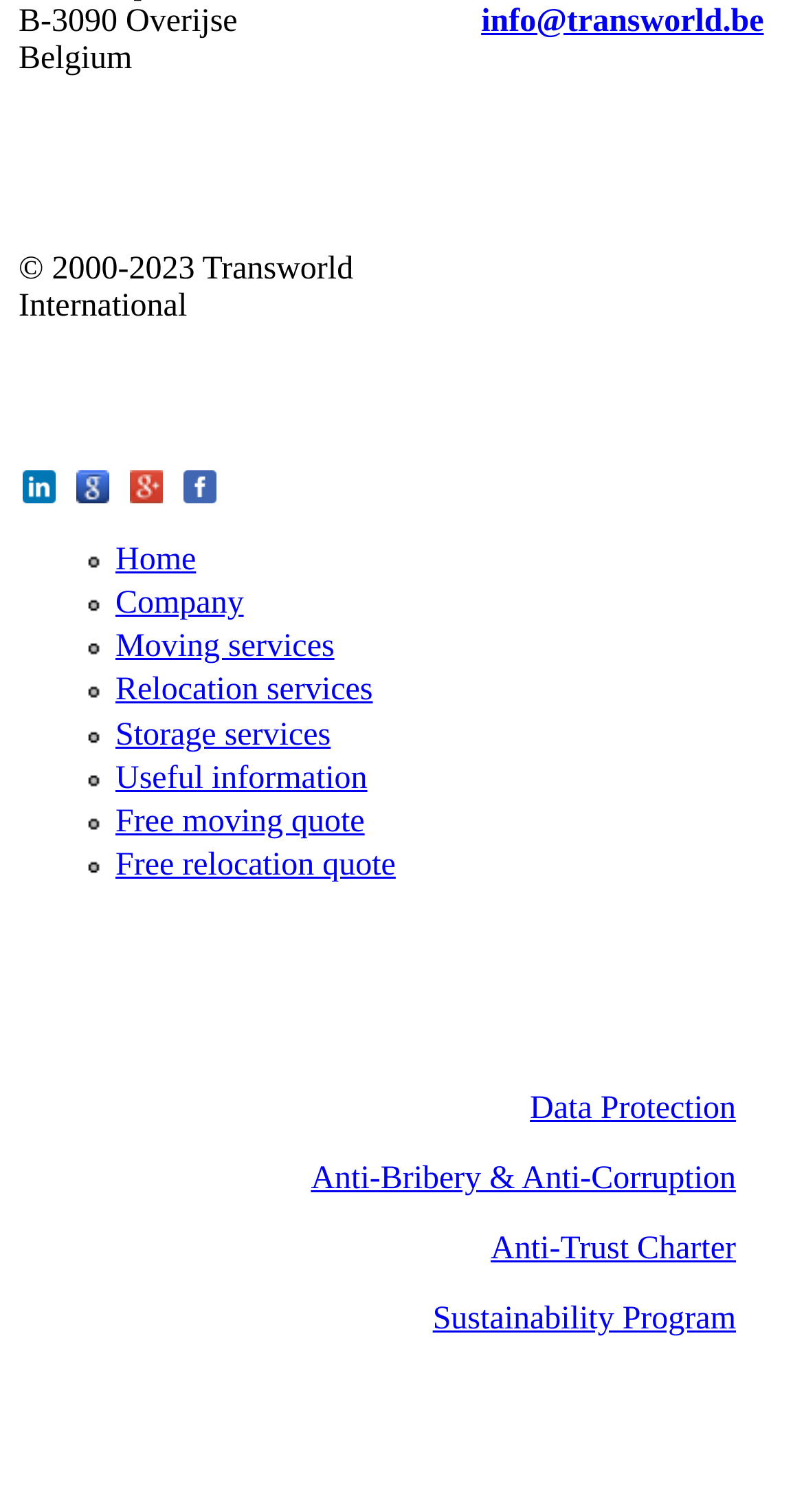Find the bounding box coordinates for the element that must be clicked to complete the instruction: "Visit Moving services". The coordinates should be four float numbers between 0 and 1, indicated as [left, top, right, bottom].

[0.144, 0.416, 0.416, 0.44]